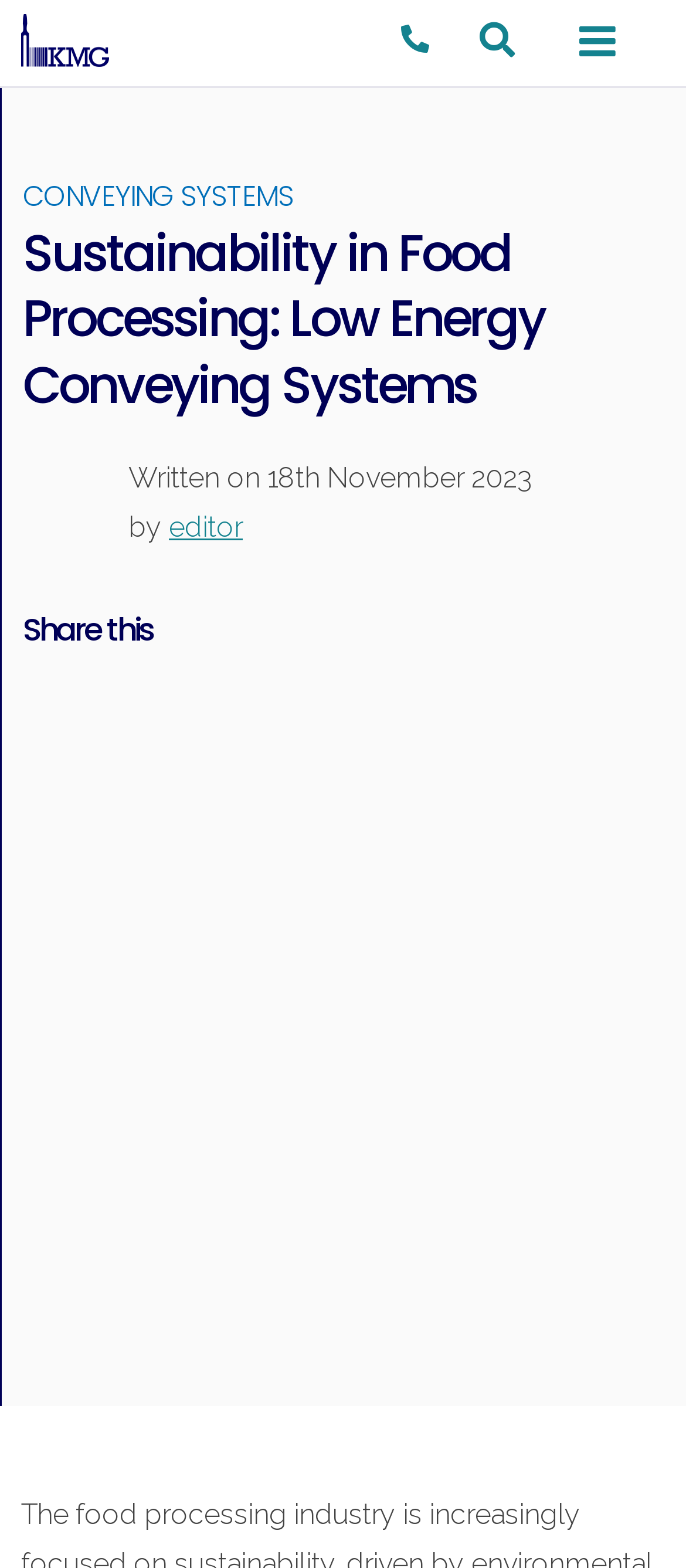Please respond to the question using a single word or phrase:
Who is the author of the article?

editor